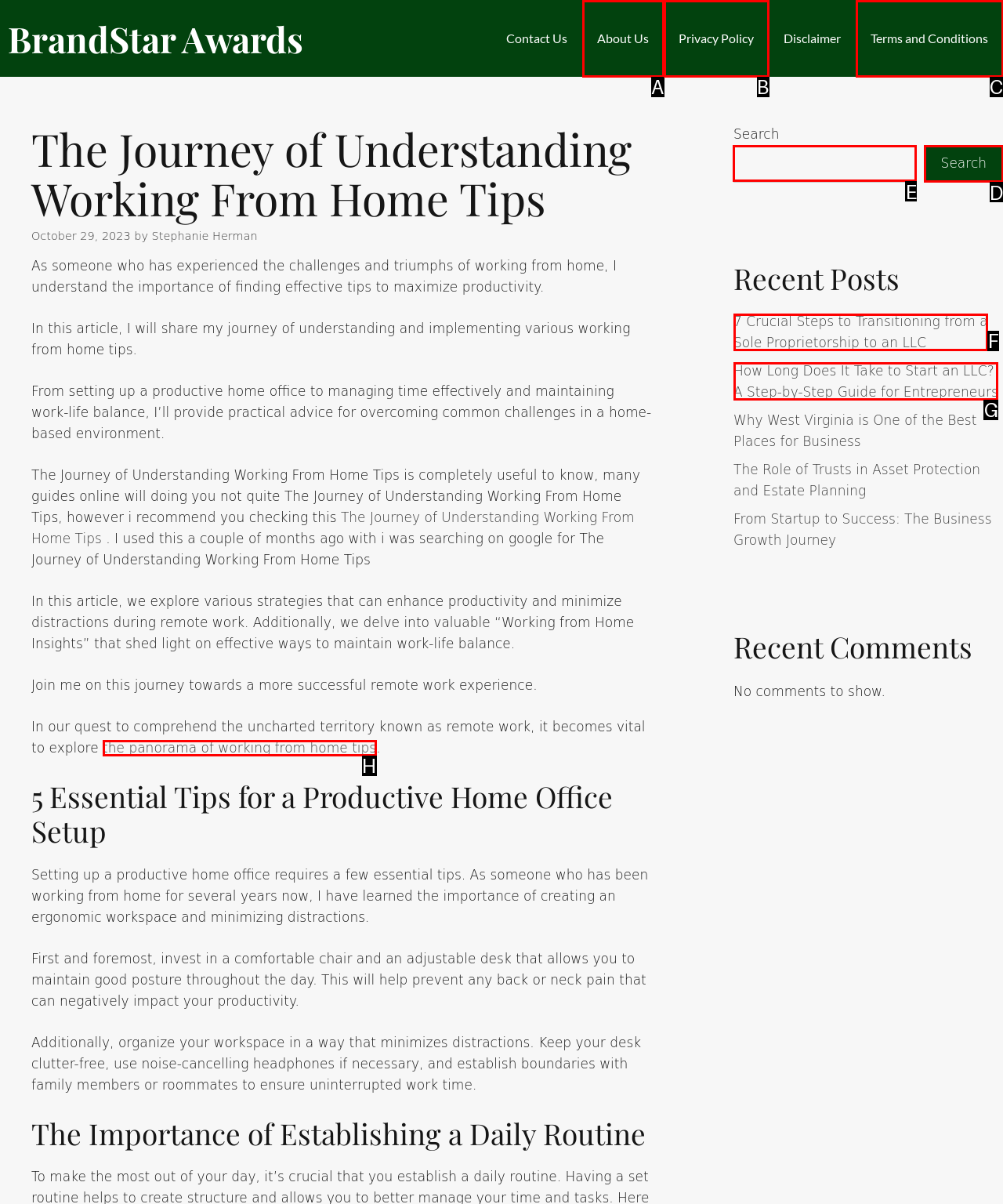What letter corresponds to the UI element to complete this task: Search for something
Answer directly with the letter.

E